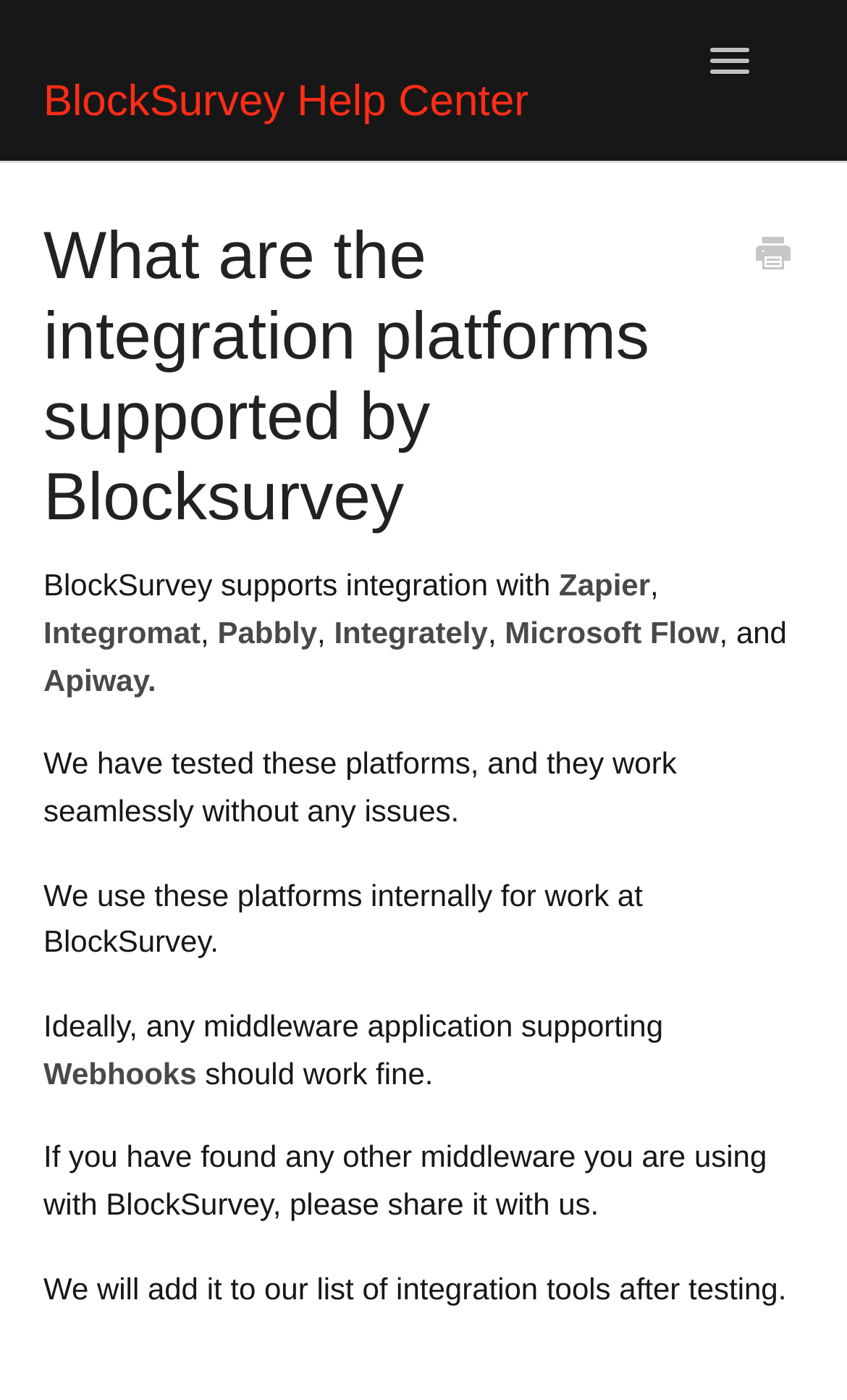Respond to the following question with a brief word or phrase:
What platforms does BlockSurvey support?

Zapier, Integromat, Pabbly, etc.